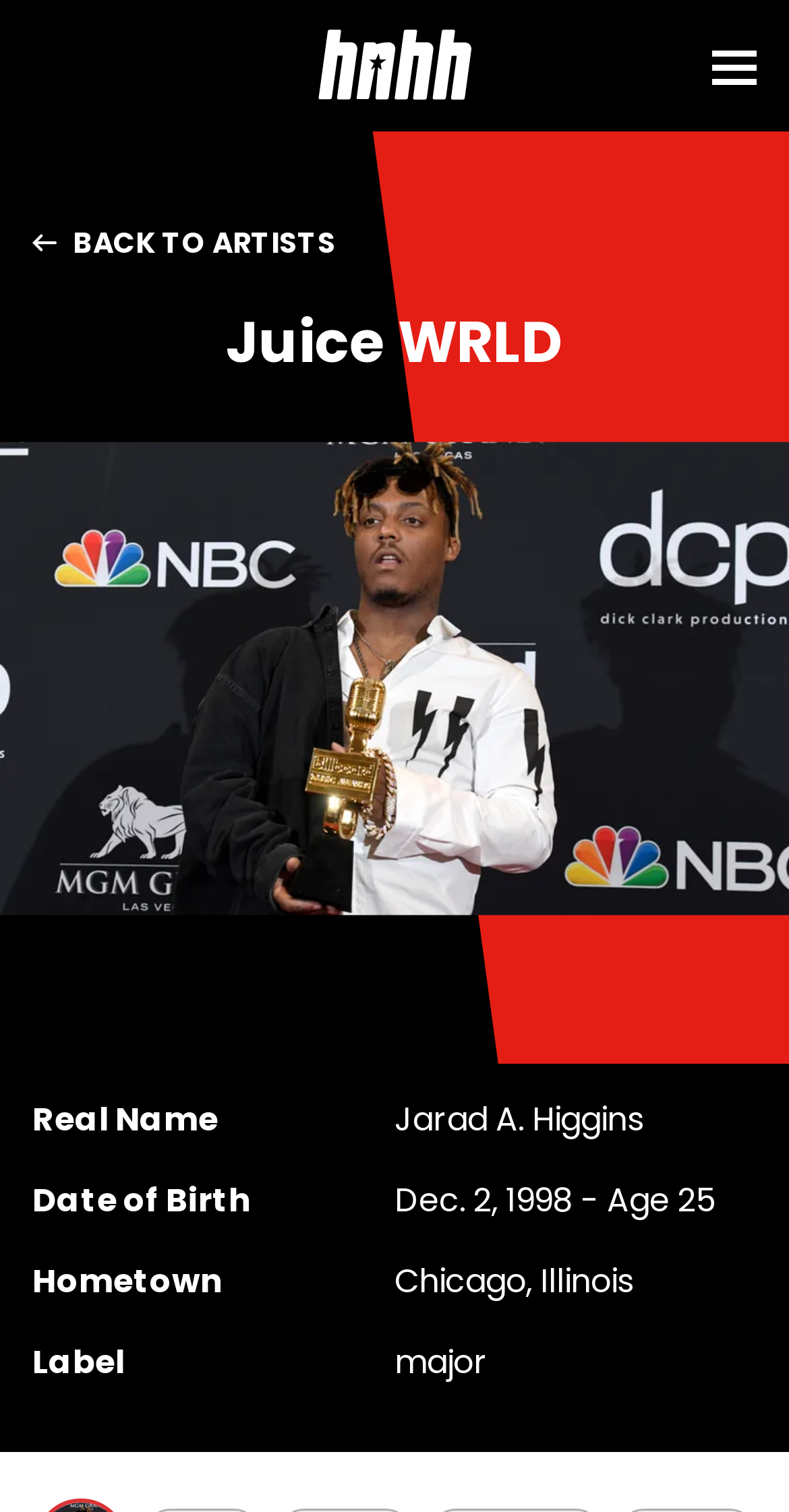Write a detailed summary of the webpage.

The webpage is about Juice WRLD, an American rapper. At the top, there is a header section with a link to "BACK TO ARTISTS" accompanied by a small image. Next to it is a heading that displays the artist's name, "Juice WRLD". 

Below the header, there is a description list that provides information about the artist. The list is divided into several sections, each with a term and a detail. The terms are "Real Name", "Date of Birth", "Hometown", and "Label". The corresponding details are "Jarad A. Higgins", "Dec. 2, 1998 - Age 25", "Chicago, Illinois", and "major" respectively. 

On the top right, there is a button with the text "Hot New Hip Hop - Home" accompanied by an image. On the top right corner, there is a generic element labeled as "menu". 

The webpage also has a meta description that mentions Juice WRLD's success in the music industry, specifically his song "Lucid Dreams" peaking at No. 2 on the Billboard charts.